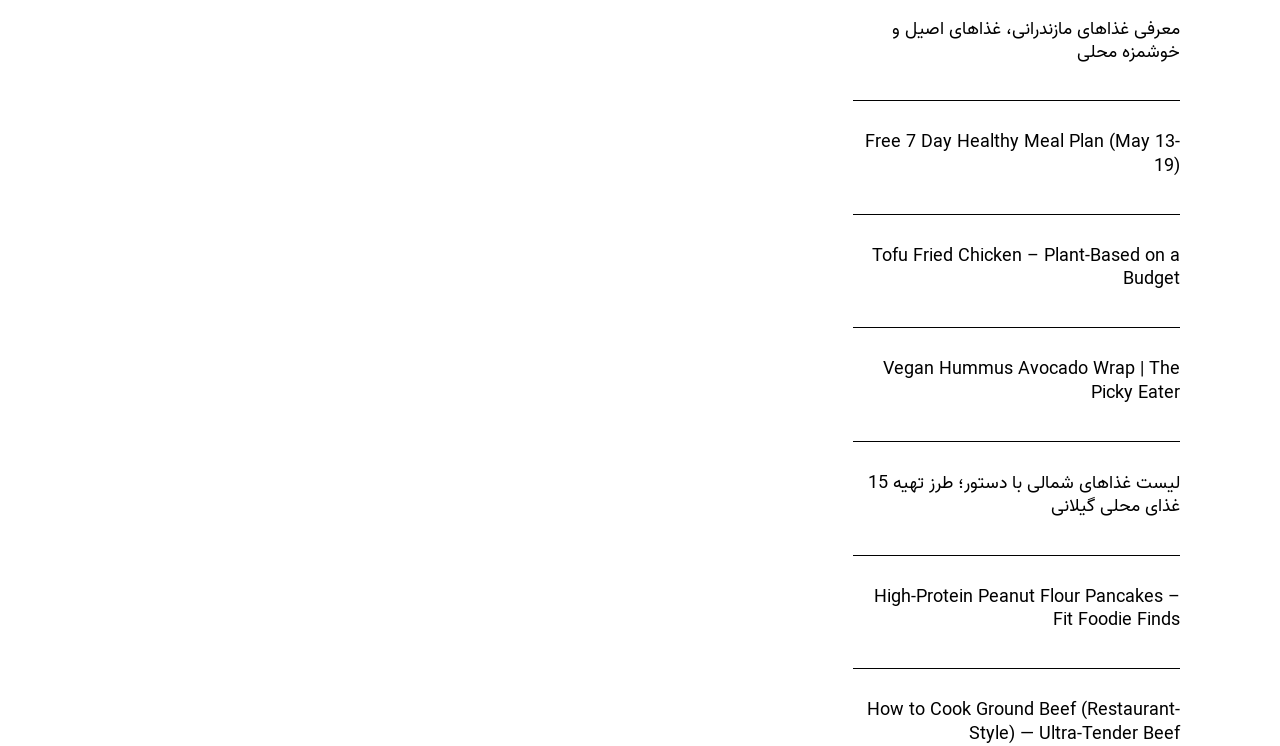What is the vertical position of the link 'Vegan Hummus Avocado Wrap | The Picky Eater'?
Using the information from the image, give a concise answer in one word or a short phrase.

Middle